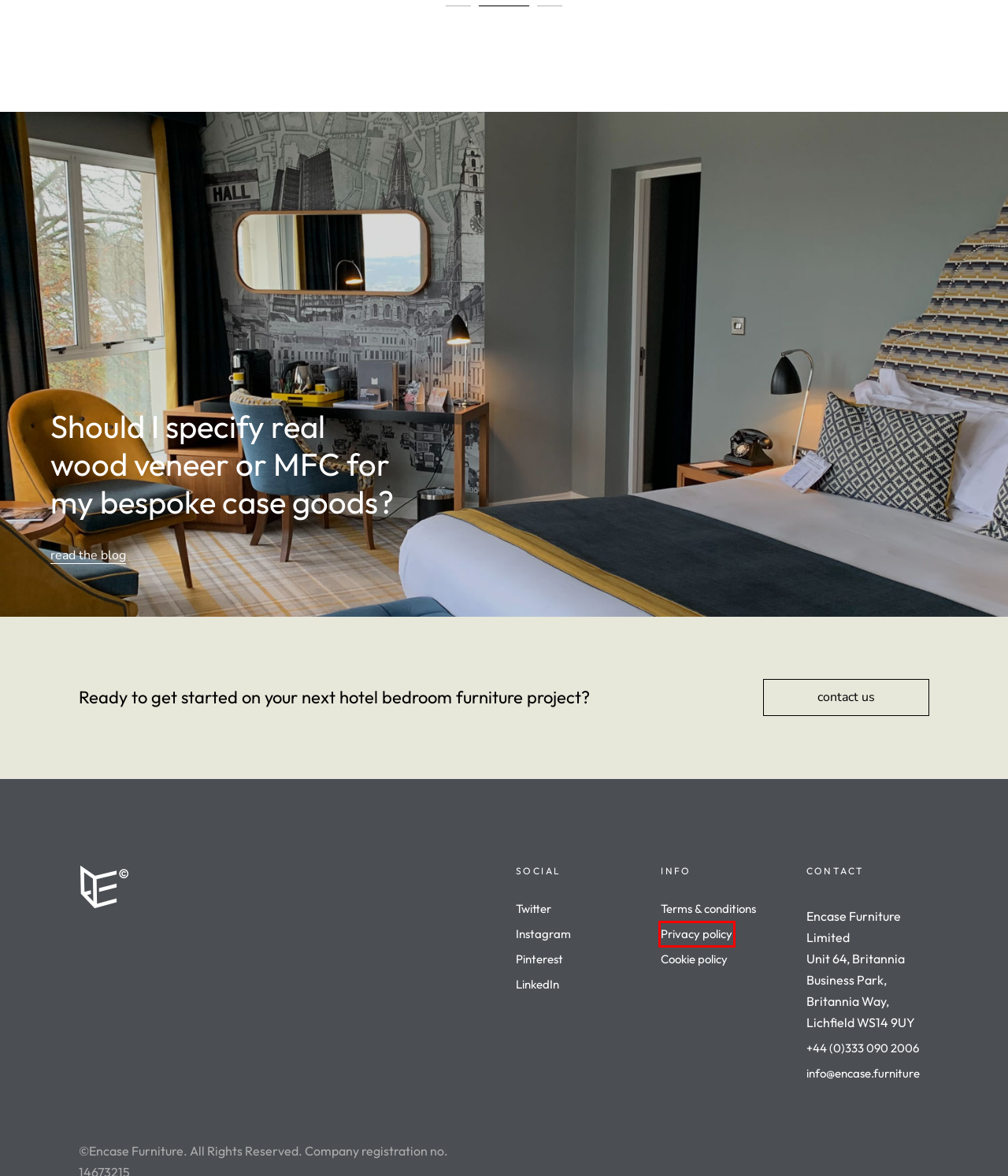Assess the screenshot of a webpage with a red bounding box and determine which webpage description most accurately matches the new page after clicking the element within the red box. Here are the options:
A. Student Bedroom Furniture - Encase©
B. Should I specify real wood veneer or MFC for my bespoke case goods? - Encase©
C. Installation - Encase©
D. Cookie Policy - Encase©
E. Terms & Conditions - Encase©
F. Senior Living Bedroom Furniture - Encase©
G. Privacy Policy - Encase©
H. Contract Bedroom Furniture Blog - Encase©

G